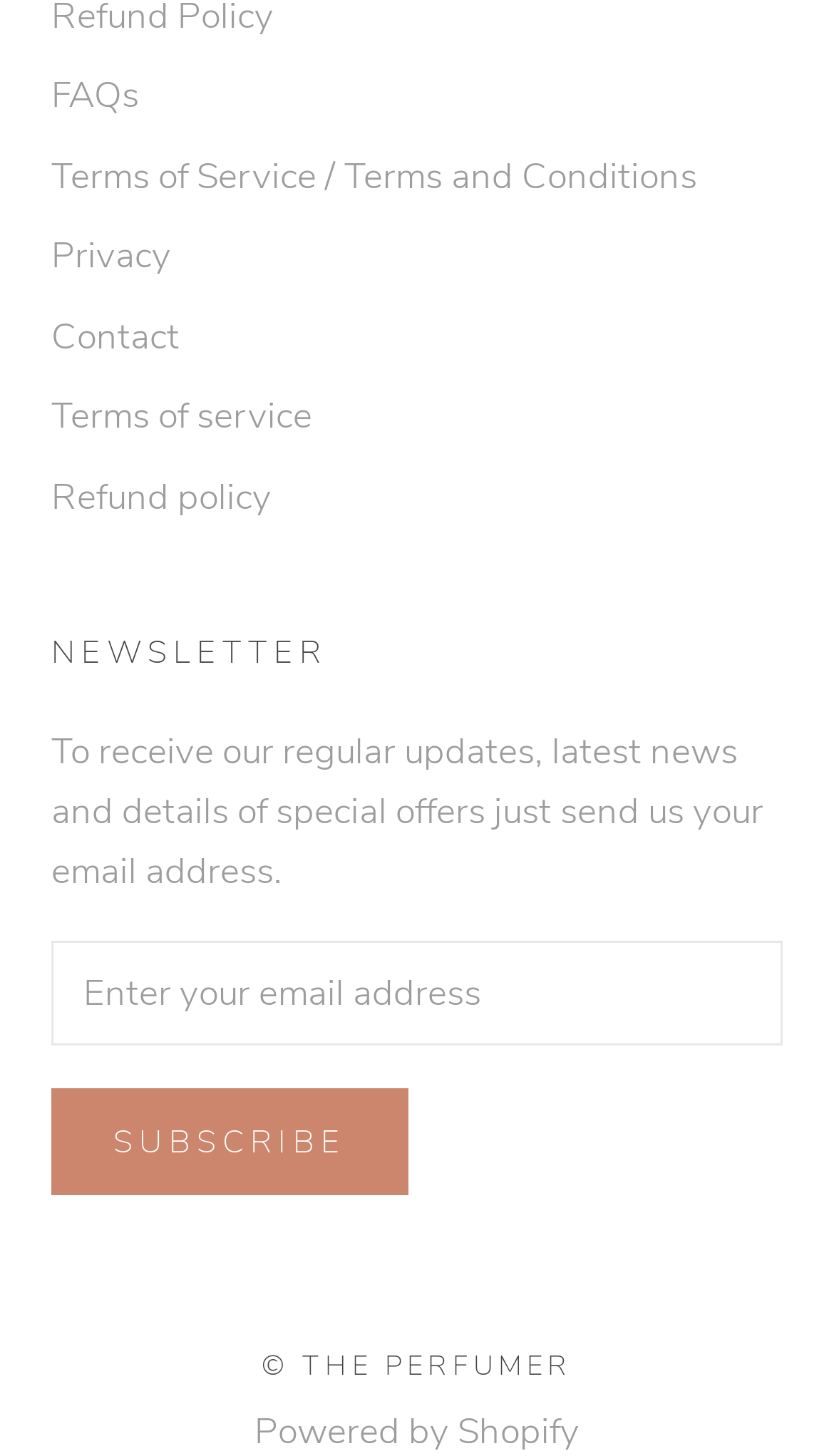Please respond in a single word or phrase: 
What is the button below the textbox for?

Subscribe